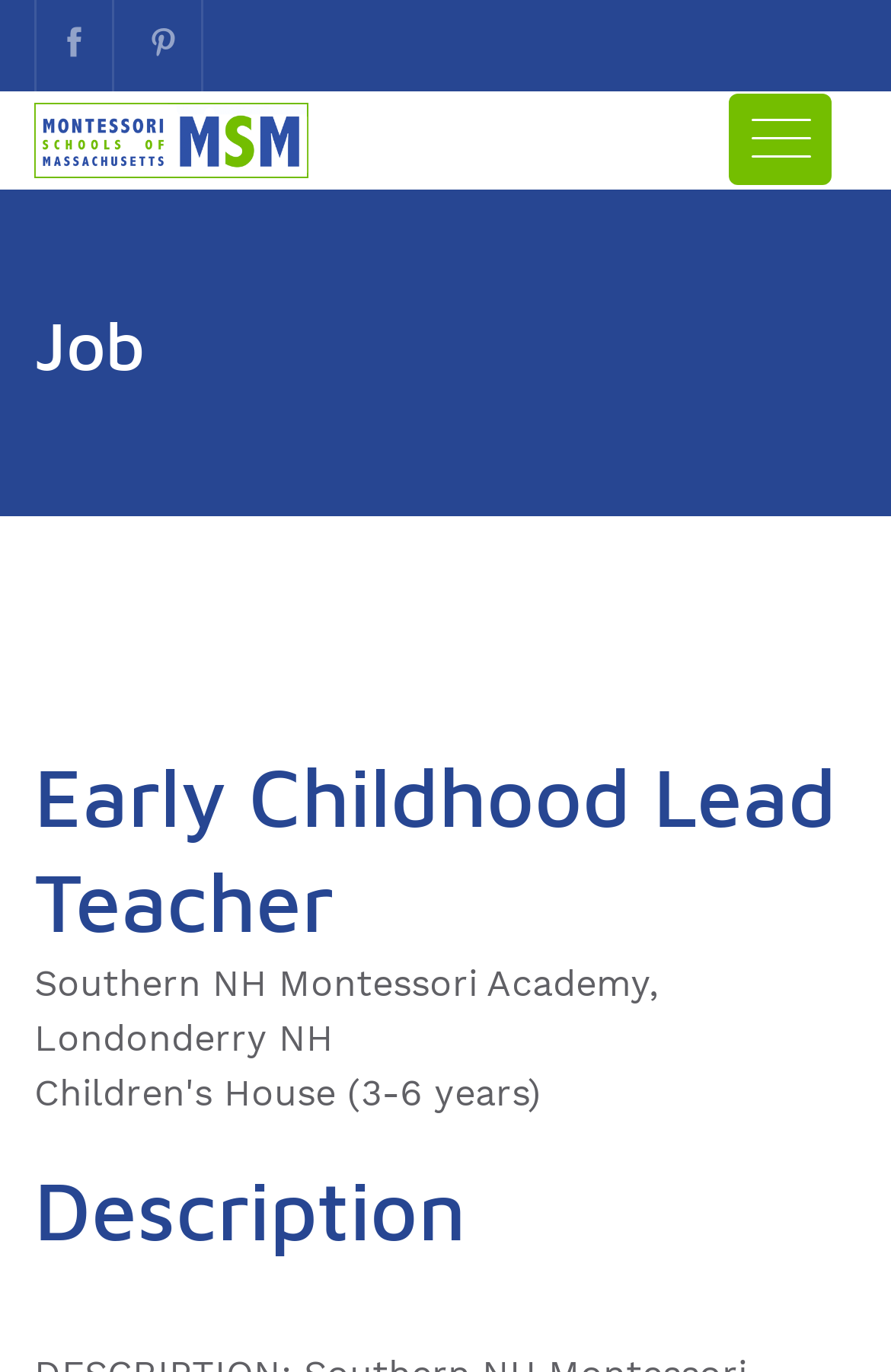How many links are there at the top?
Answer the question with a single word or phrase derived from the image.

3